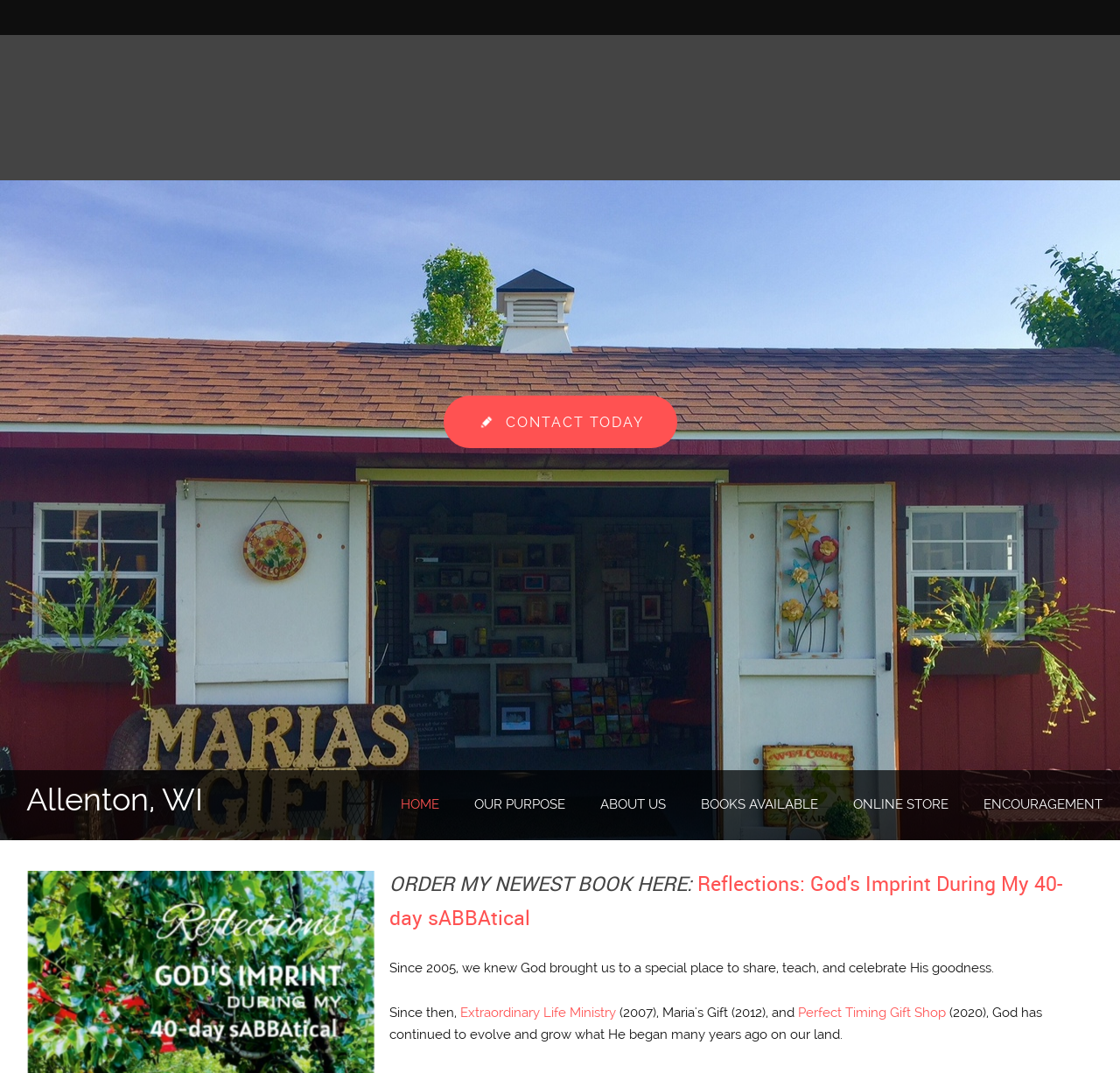What is the name of the book available for order?
Answer the question with a thorough and detailed explanation.

The link on the webpage mentions 'ORDER MY NEWEST BOOK HERE:' followed by the book title 'Reflections: God's Imprint During My 40-day sABBAtical'. This suggests that the book is available for order.